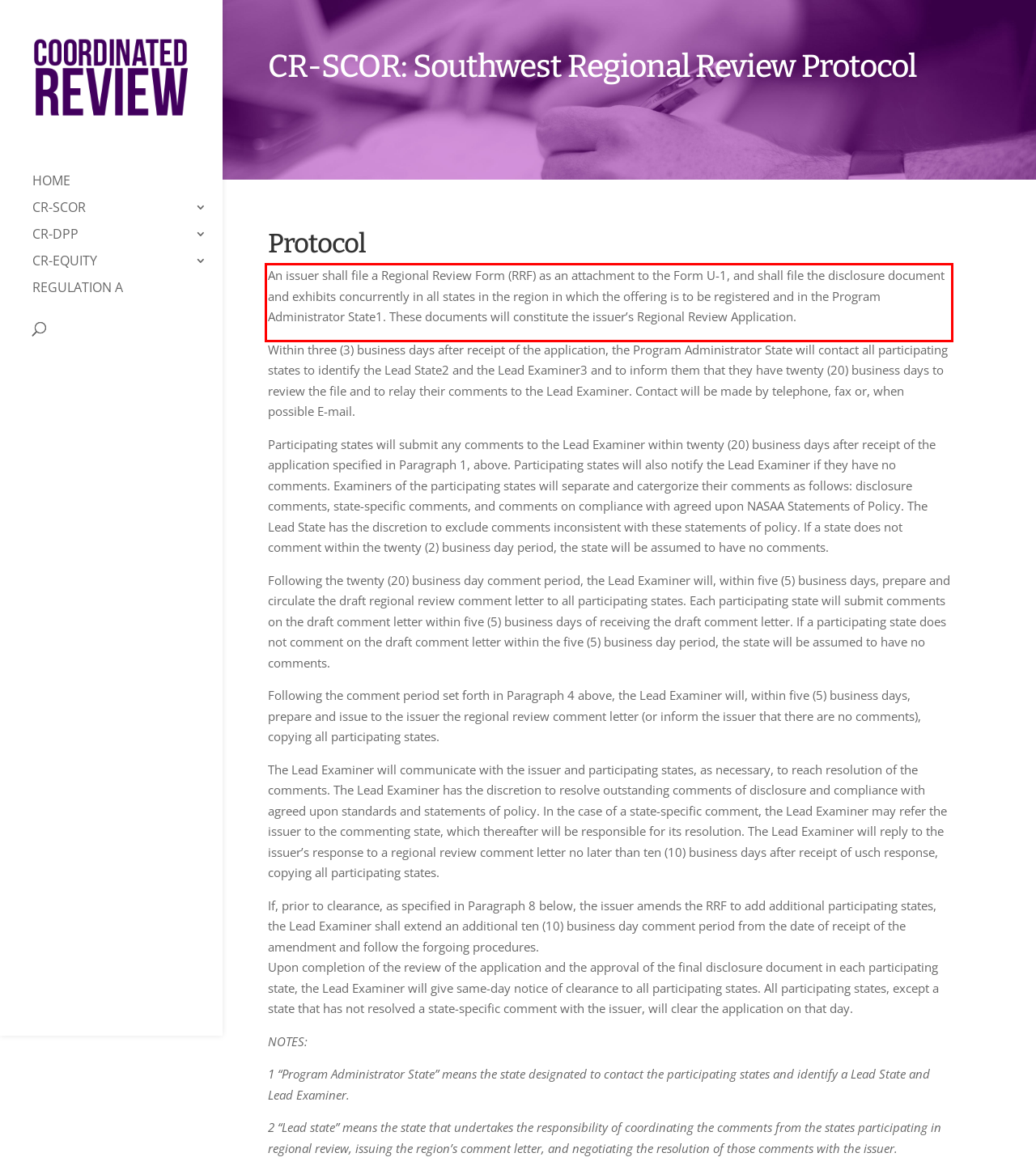Analyze the screenshot of the webpage that features a red bounding box and recognize the text content enclosed within this red bounding box.

An issuer shall file a Regional Review Form (RRF) as an attachment to the Form U-1, and shall file the disclosure document and exhibits concurrently in all states in the region in which the offering is to be registered and in the Program Administrator State1. These documents will constitute the issuer’s Regional Review Application.